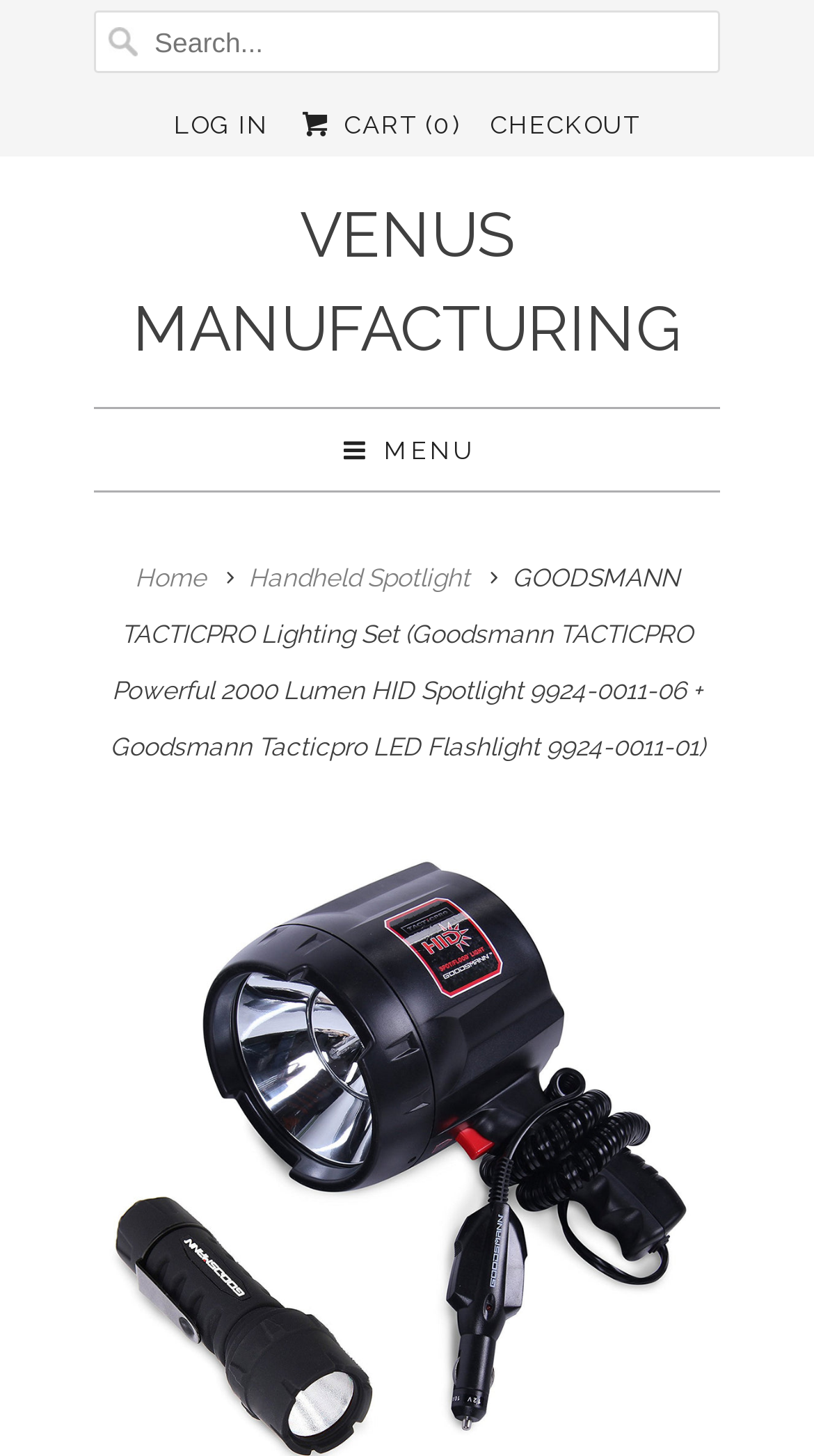Give a one-word or one-phrase response to the question:
What is the company name?

Venus Manufacturing